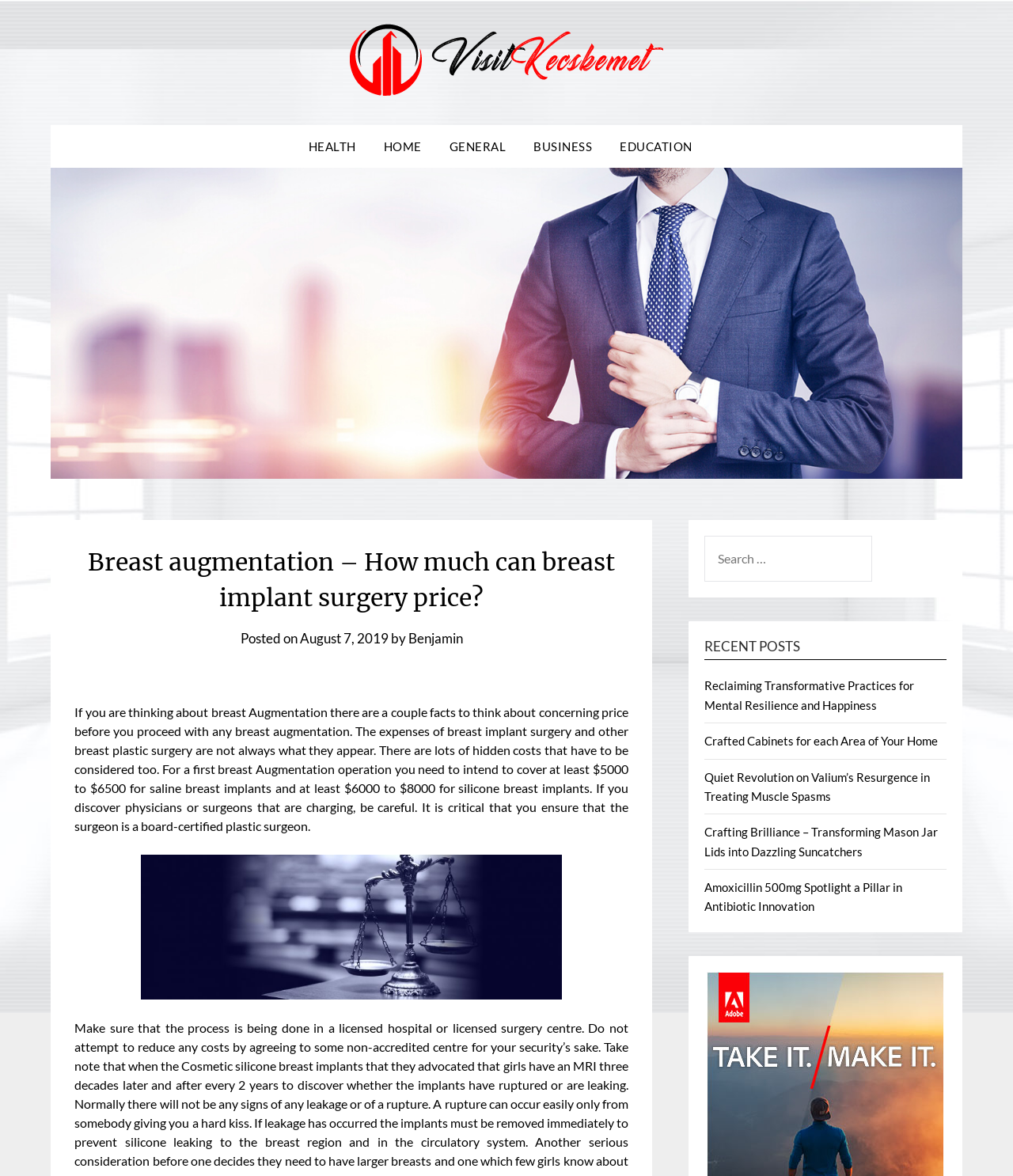Carefully observe the image and respond to the question with a detailed answer:
What is the purpose of the search box?

The search box is likely intended to allow users to search for specific content within the website, as it is a common feature on websites to facilitate search functionality.